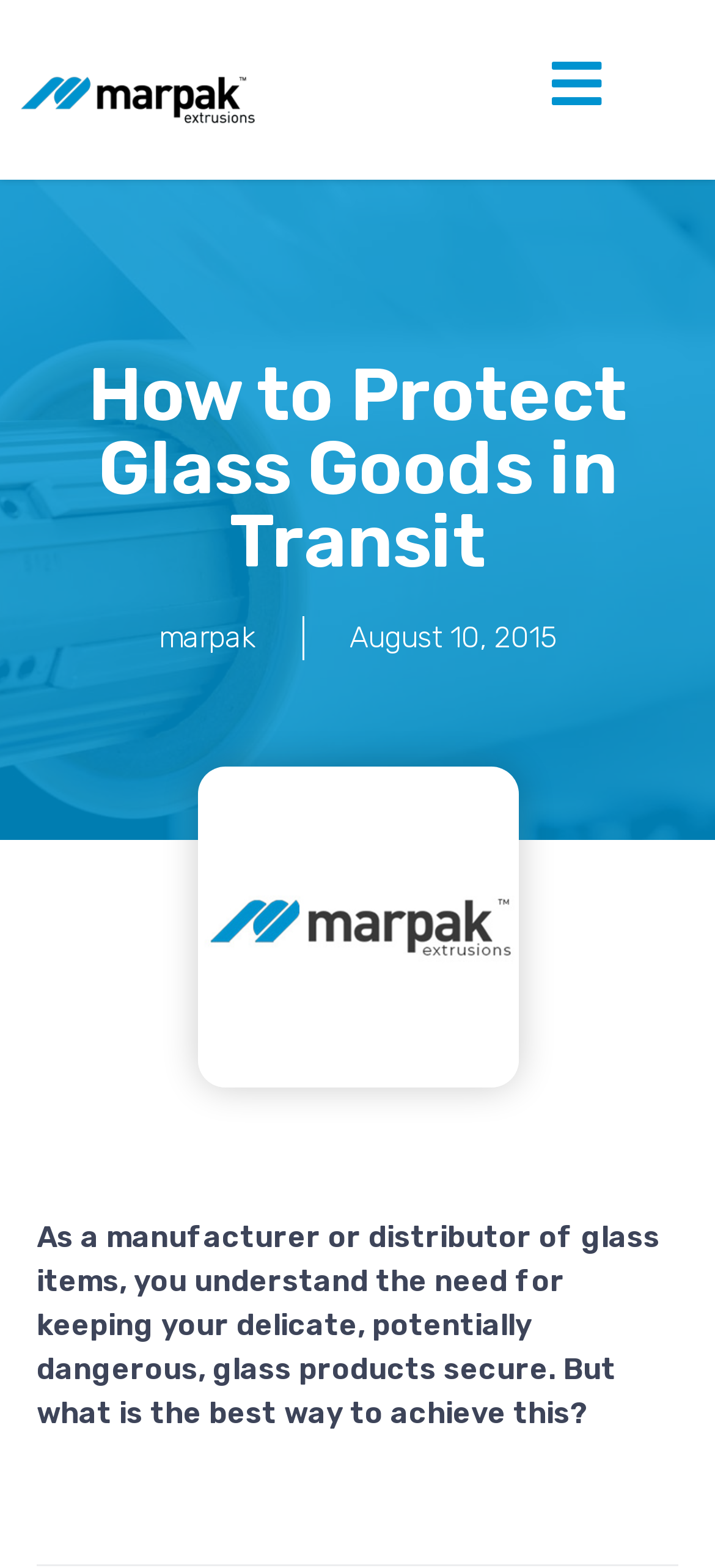Given the description of the UI element: "August 10, 2015", predict the bounding box coordinates in the form of [left, top, right, bottom], with each value being a float between 0 and 1.

[0.488, 0.393, 0.778, 0.421]